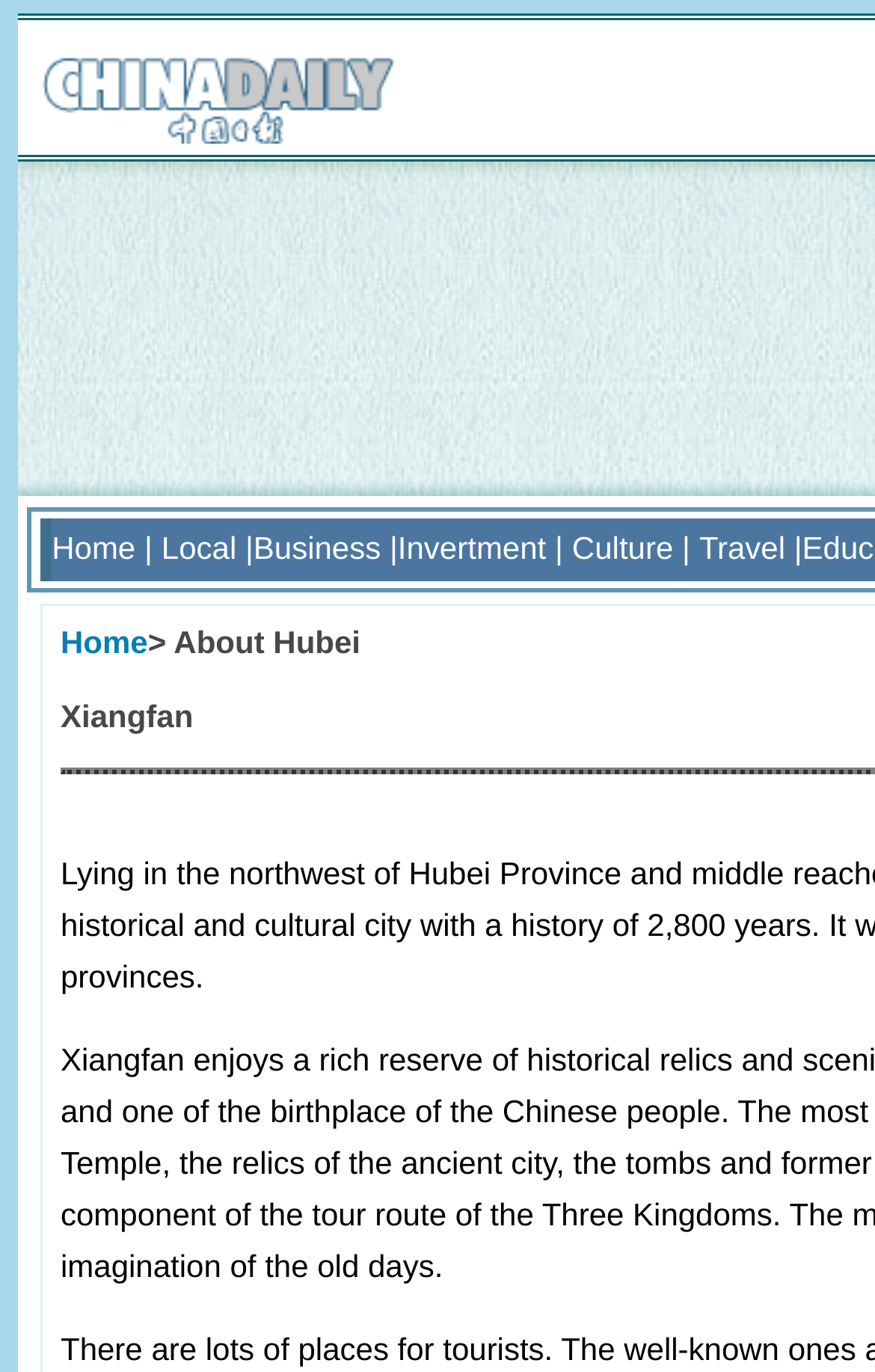What is the first link in the top navigation bar?
Based on the screenshot, respond with a single word or phrase.

Home